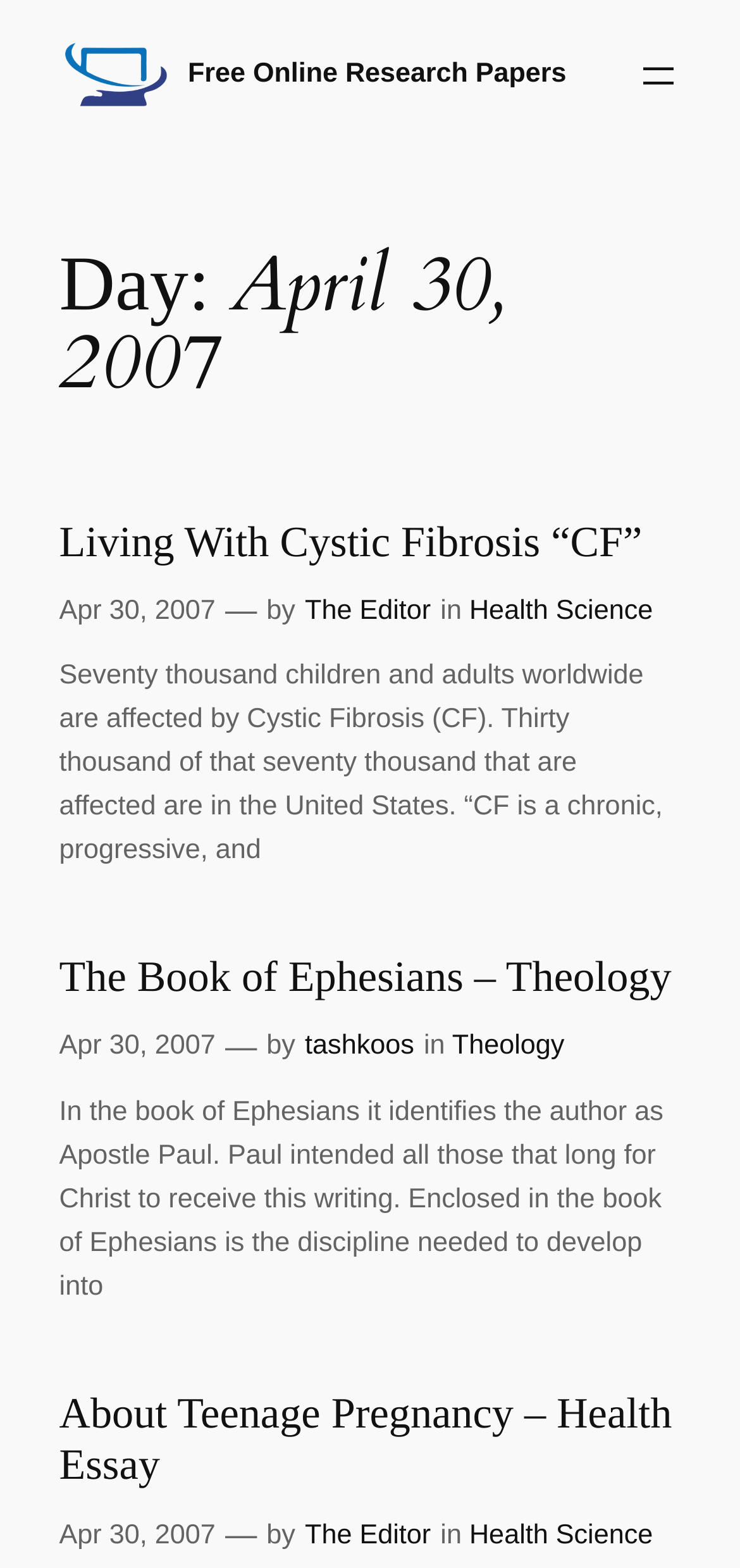Identify the bounding box for the element characterized by the following description: "Living With Cystic Fibrosis “CF”".

[0.08, 0.329, 0.868, 0.362]